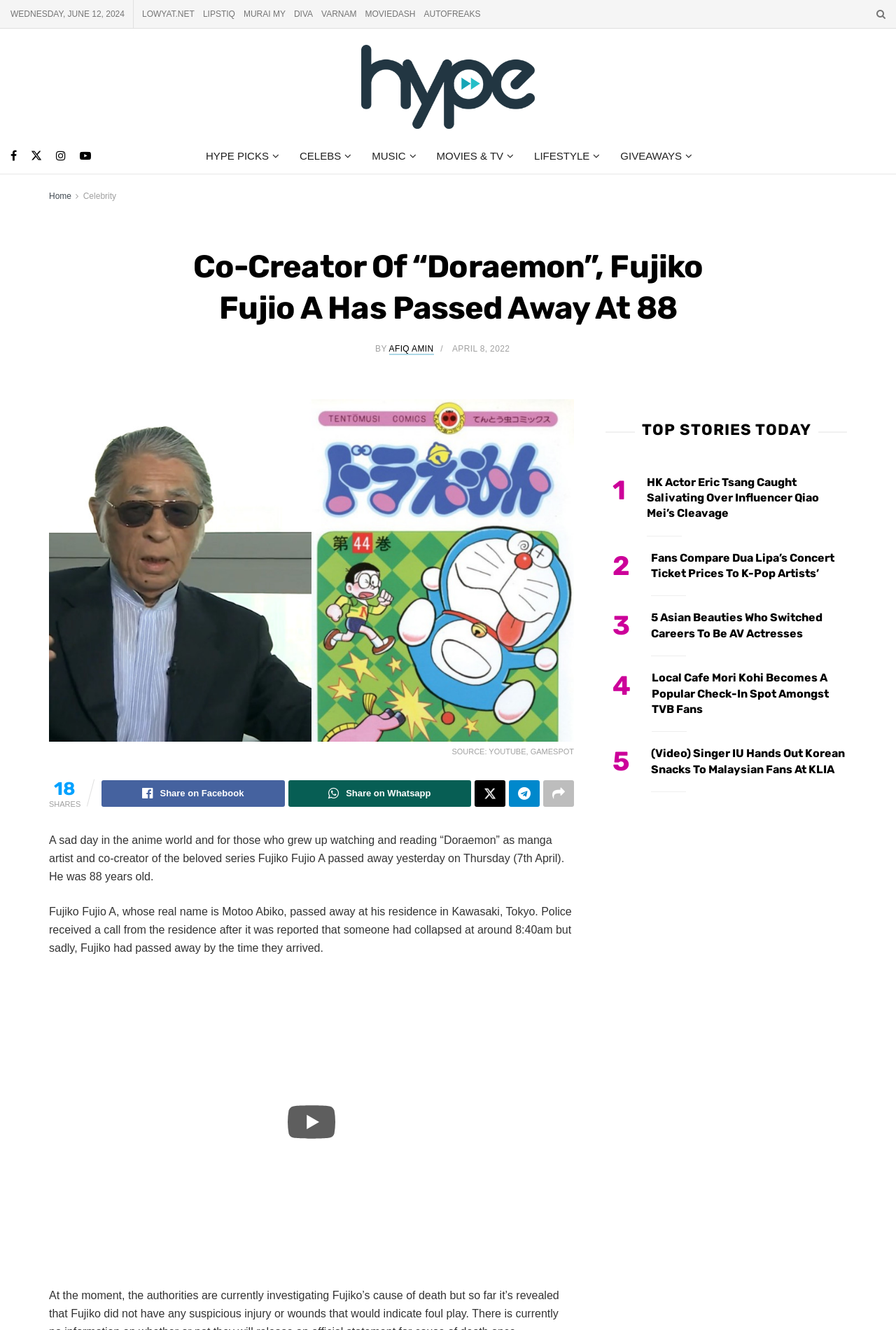Locate the bounding box coordinates of the element I should click to achieve the following instruction: "Follow on Instagram".

None